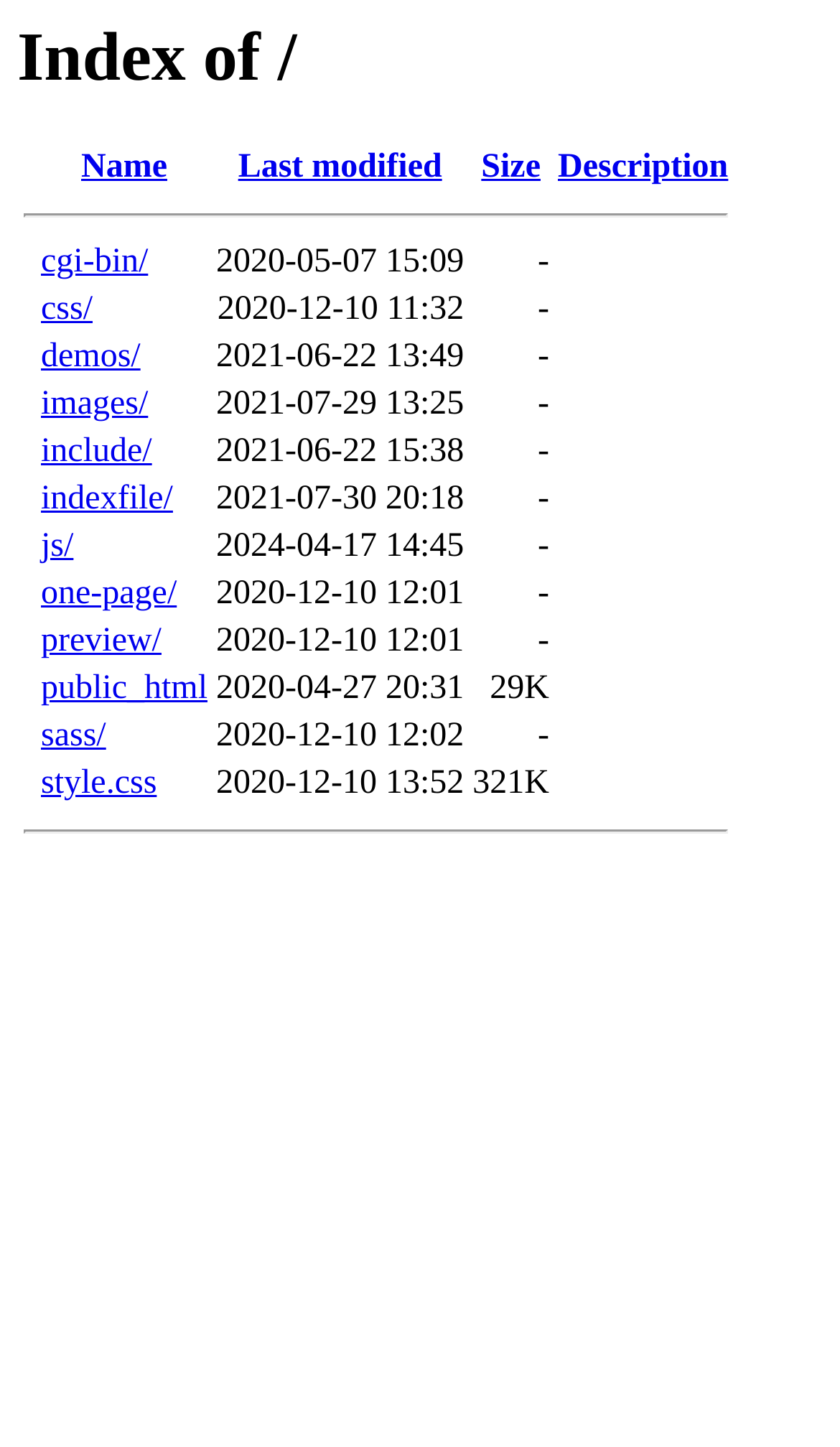Please locate the bounding box coordinates of the element's region that needs to be clicked to follow the instruction: "Click on cgi-bin/". The bounding box coordinates should be provided as four float numbers between 0 and 1, i.e., [left, top, right, bottom].

[0.049, 0.169, 0.176, 0.194]